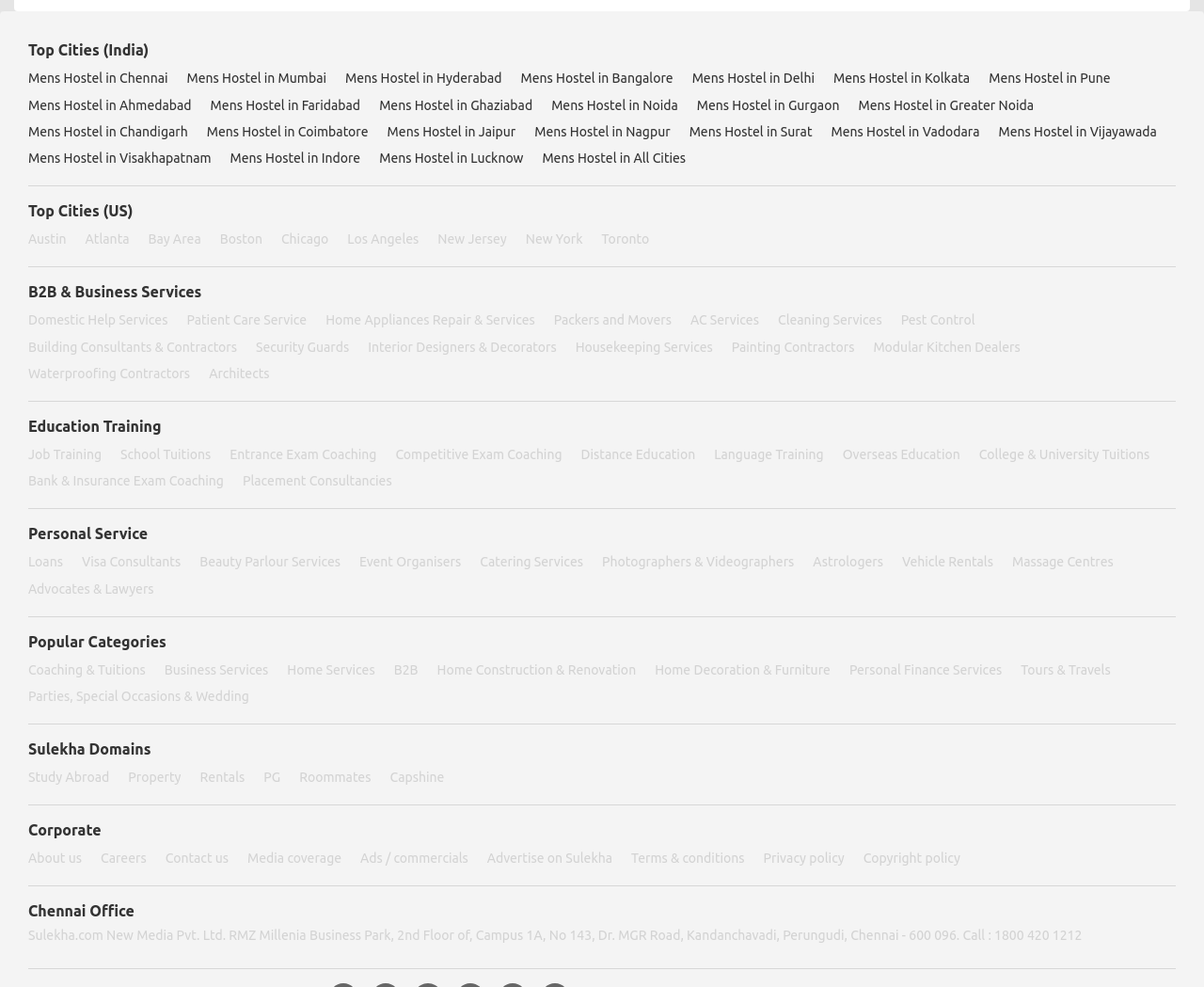What is the service provided by 'Patient Care Service'?
Please use the image to deliver a detailed and complete answer.

The 'Patient Care Service' is a link element with a bounding box coordinate of [0.155, 0.311, 0.255, 0.338]. It is located under the 'B2B & Business Services' category, which is a StaticText element with a bounding box coordinate of [0.023, 0.287, 0.167, 0.305].